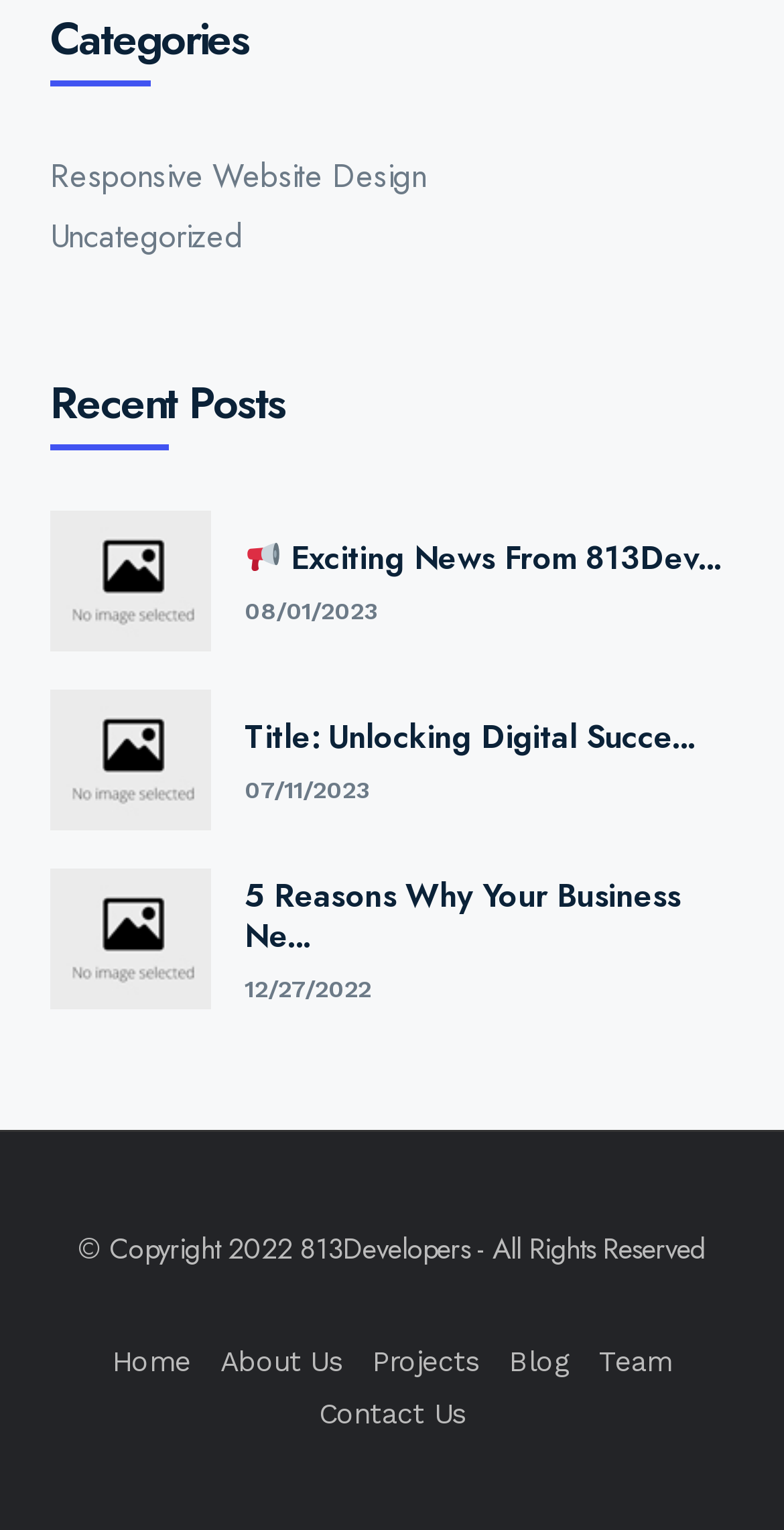Identify the bounding box for the UI element described as: "parent_node: MS2013". Ensure the coordinates are four float numbers between 0 and 1, formatted as [left, top, right, bottom].

None